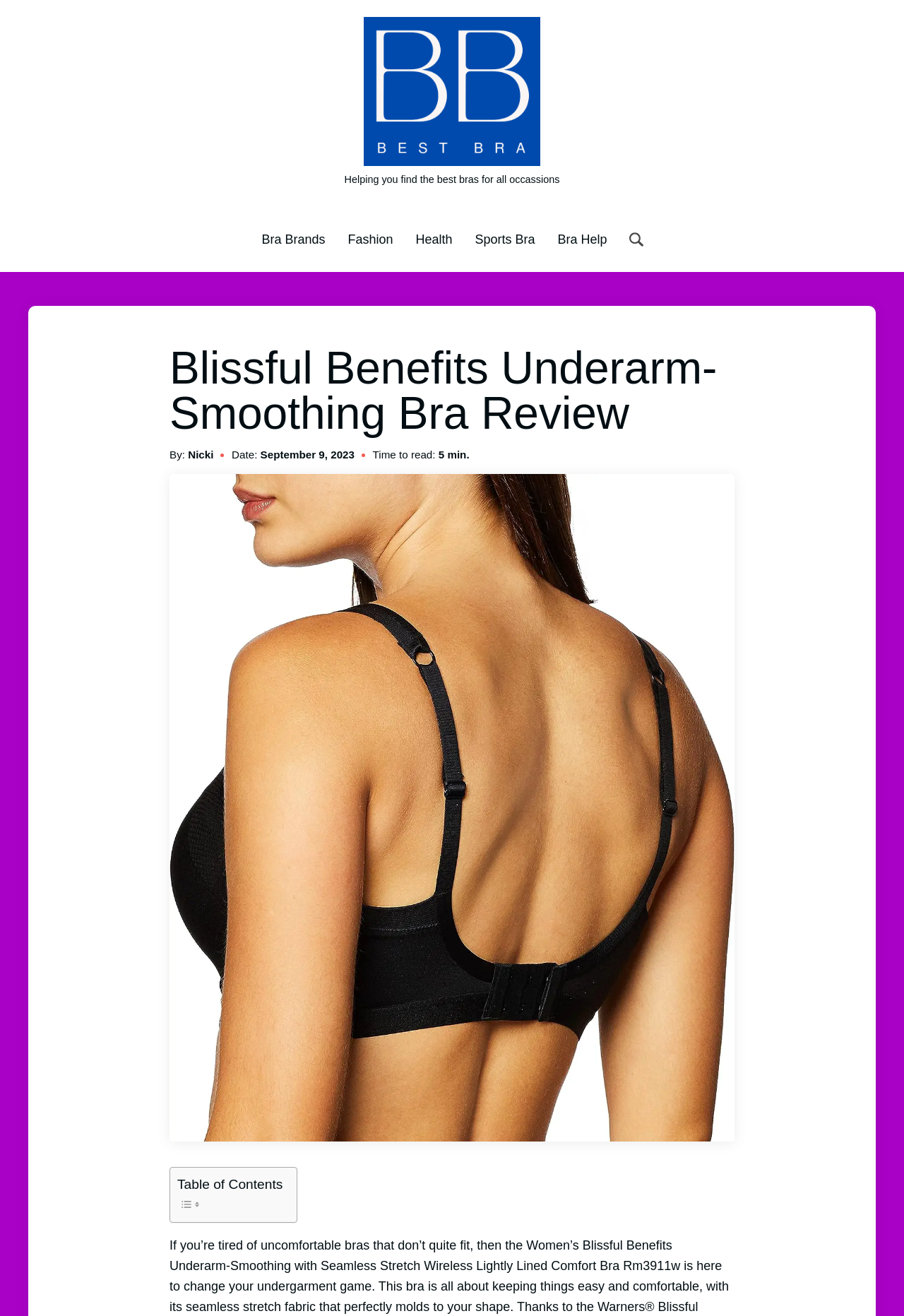Identify the bounding box for the UI element that is described as follows: "Sports Bra".

[0.525, 0.176, 0.592, 0.187]